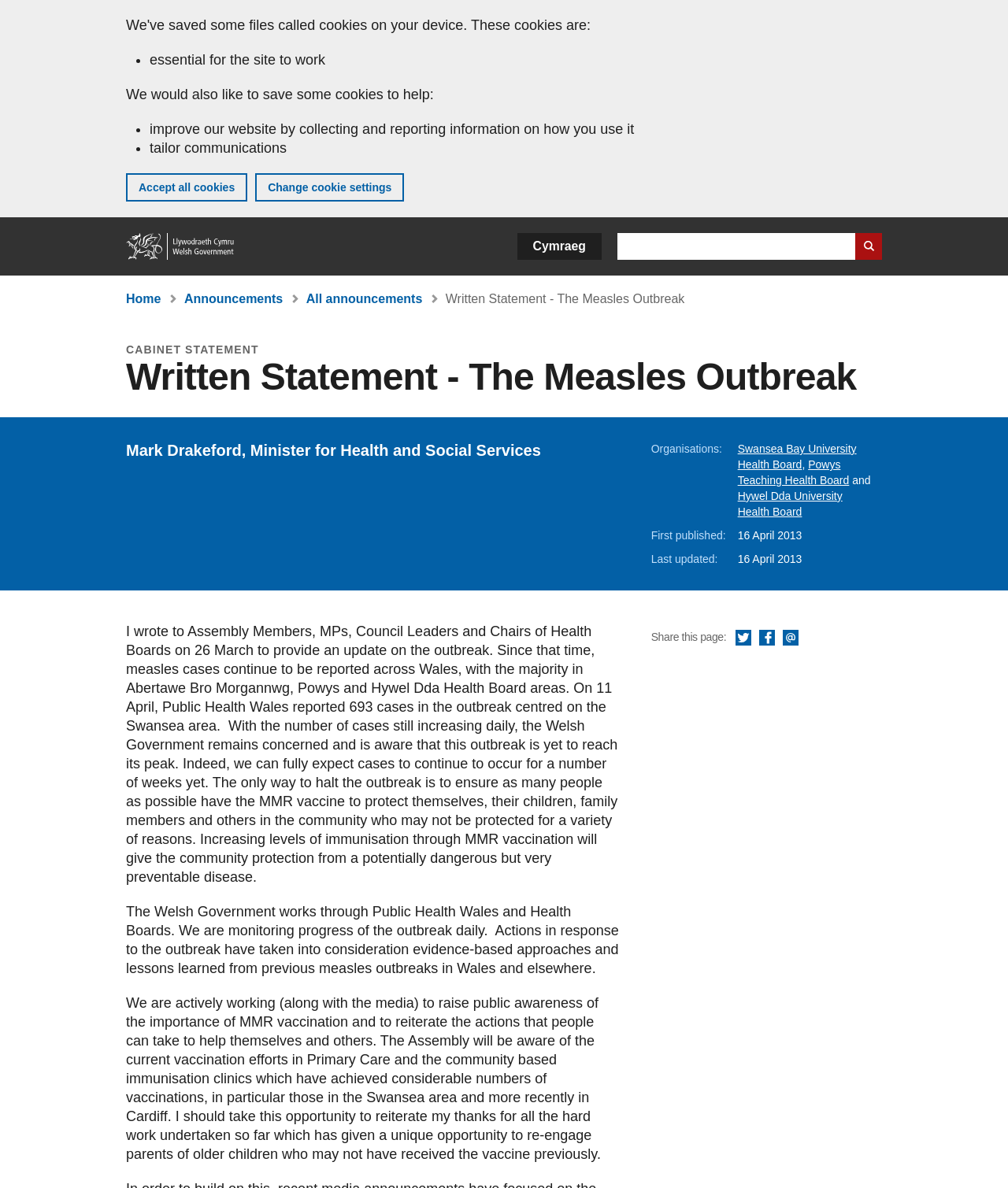Determine the bounding box coordinates of the UI element described by: "Share this page via Twitter".

[0.73, 0.53, 0.746, 0.545]